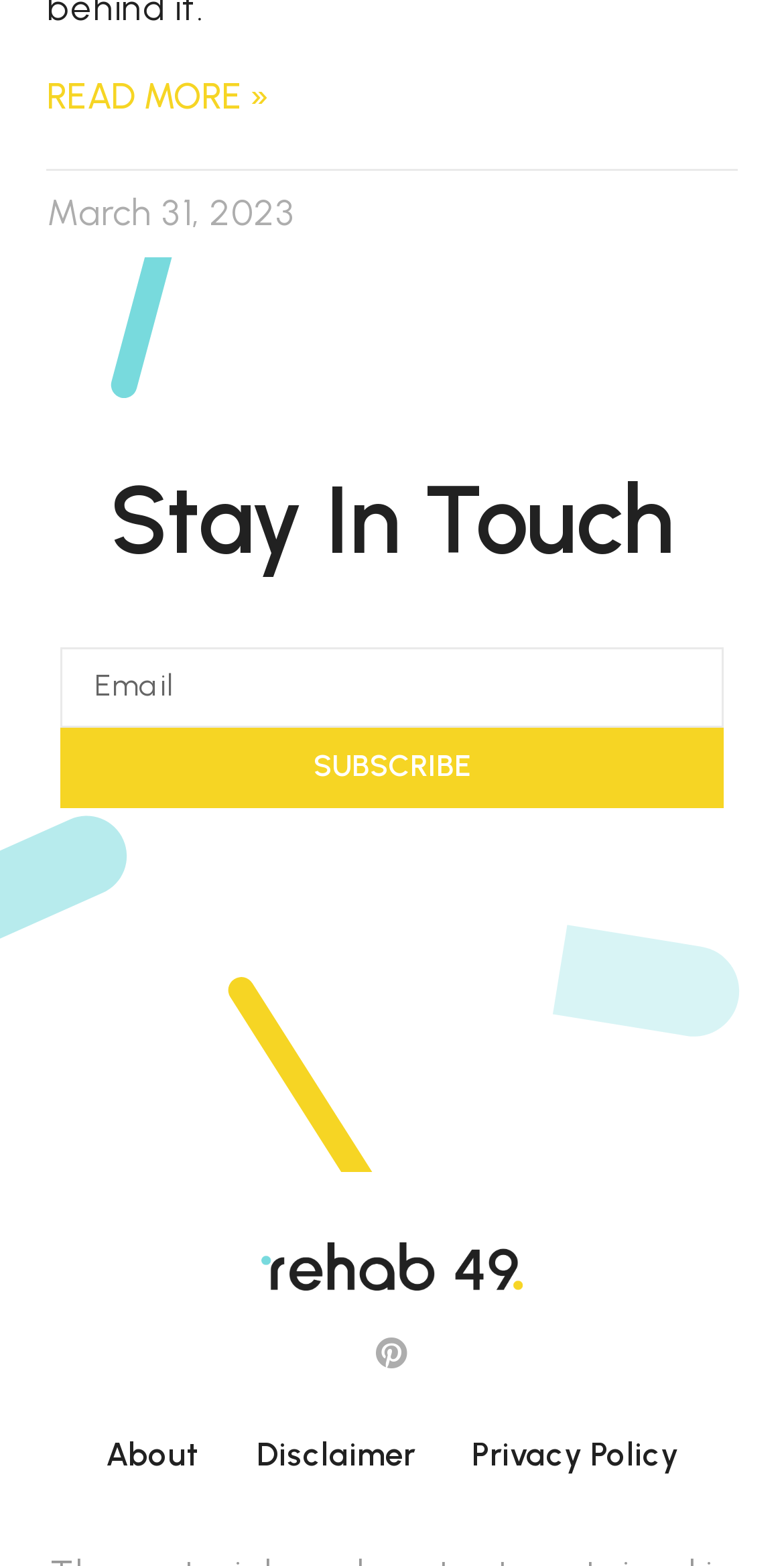What are the three links at the bottom of the webpage?
Please provide a comprehensive answer to the question based on the webpage screenshot.

The three links at the bottom of the webpage are 'About', 'Disclaimer', and 'Privacy Policy', which are likely to provide information about the website, its terms, and policies.